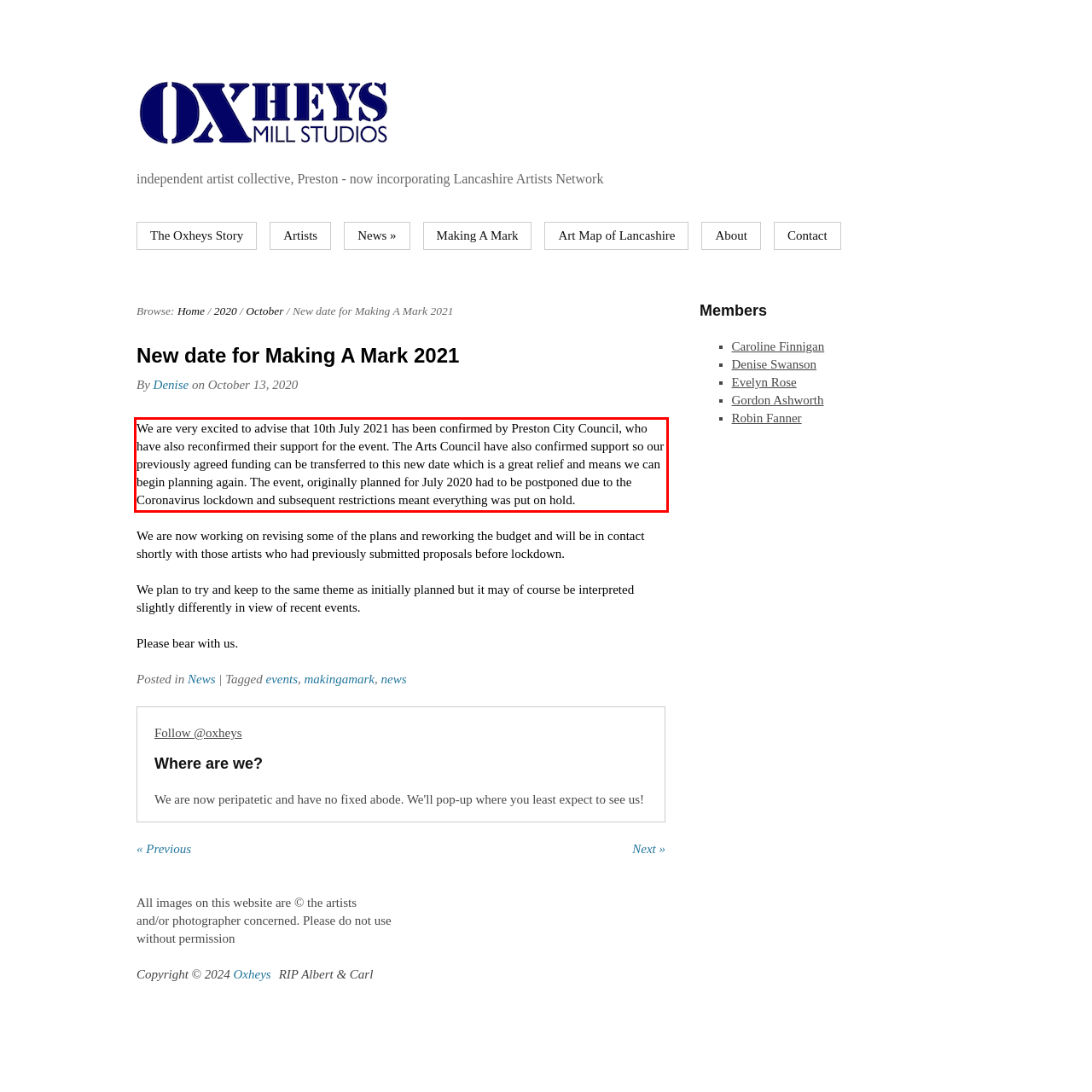Please examine the screenshot of the webpage and read the text present within the red rectangle bounding box.

We are very excited to advise that 10th July 2021 has been confirmed by Preston City Council, who have also reconfirmed their support for the event. The Arts Council have also confirmed support so our previously agreed funding can be transferred to this new date which is a great relief and means we can begin planning again. The event, originally planned for July 2020 had to be postponed due to the Coronavirus lockdown and subsequent restrictions meant everything was put on hold.